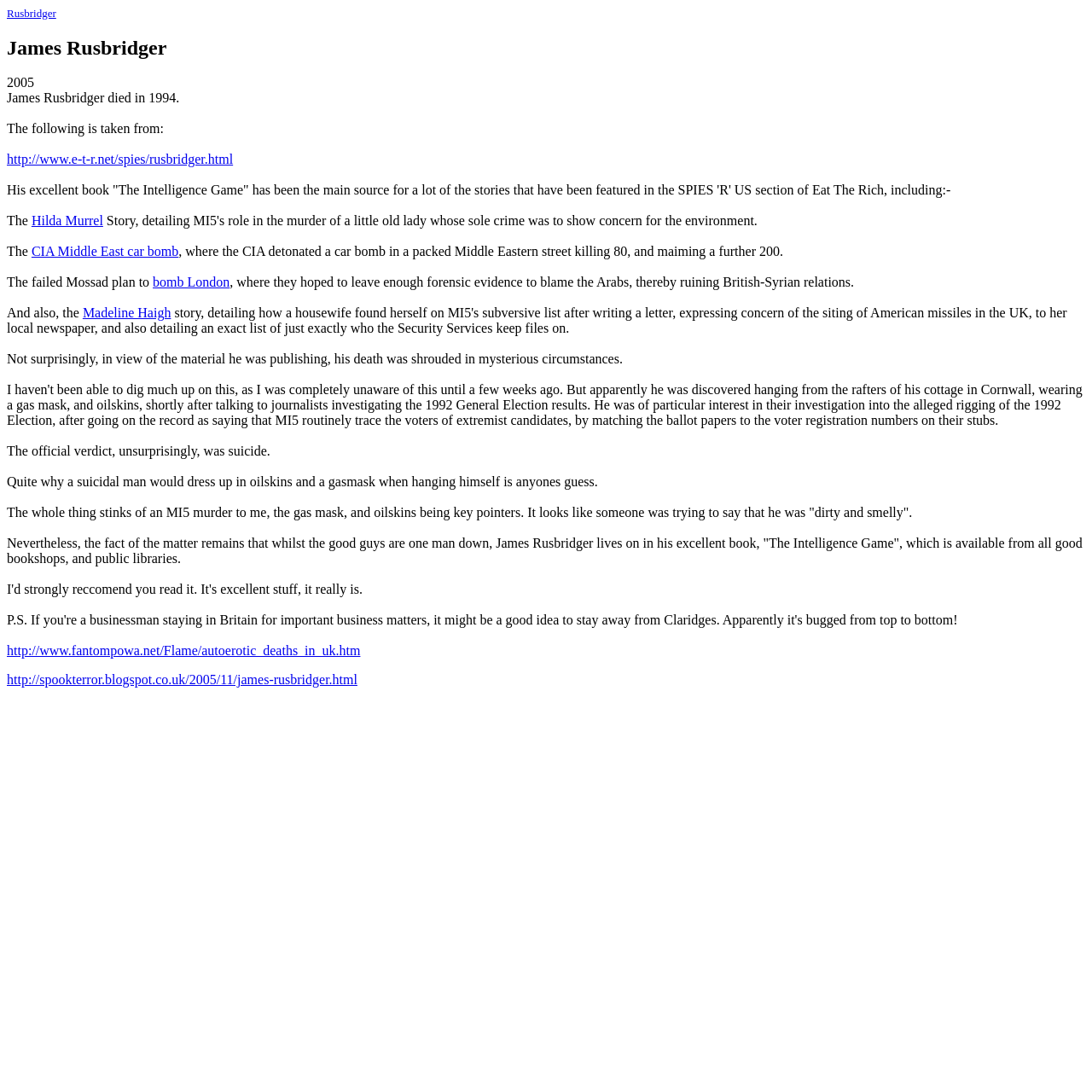How many links are there on the webpage?
Give a one-word or short-phrase answer derived from the screenshot.

7